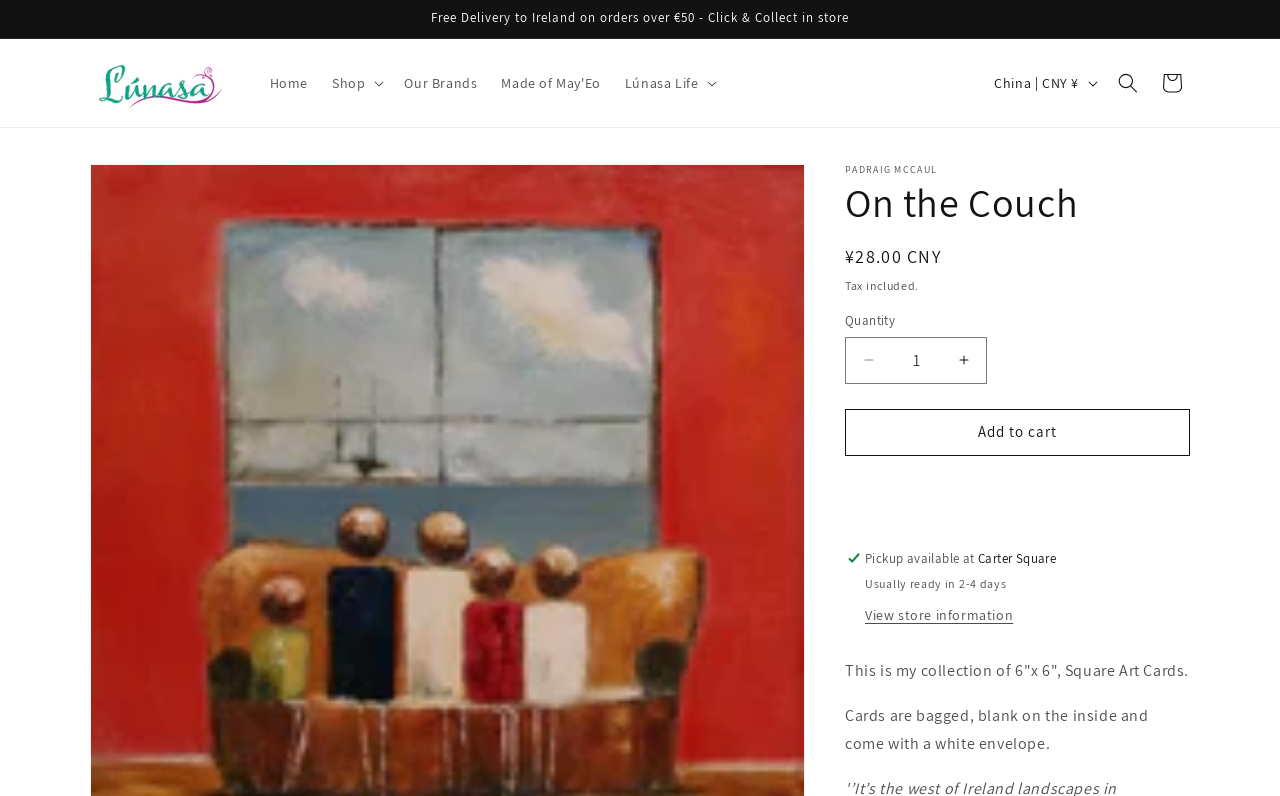Mark the bounding box of the element that matches the following description: "View store information".

[0.676, 0.761, 0.792, 0.786]